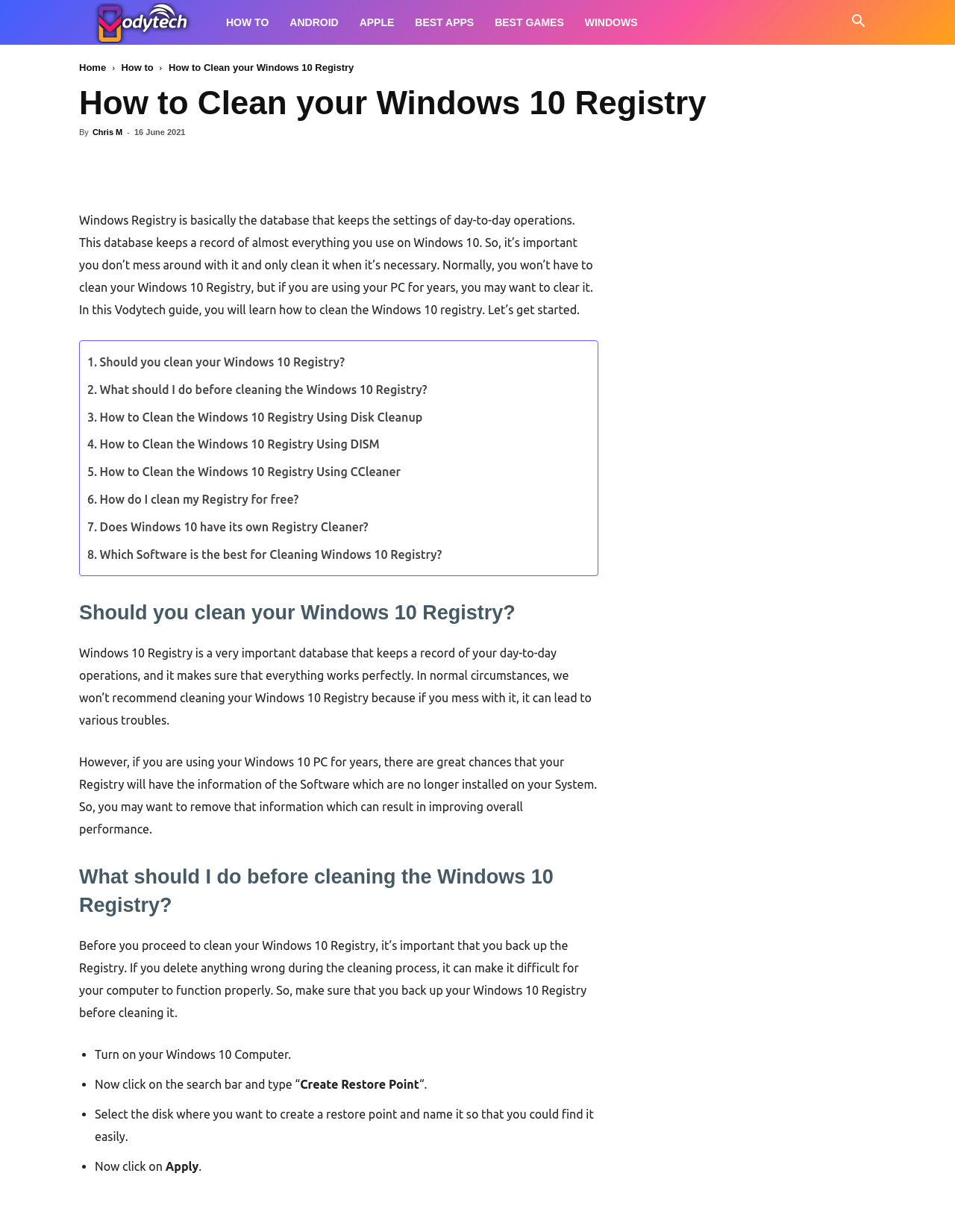Pinpoint the bounding box coordinates of the clickable element to carry out the following instruction: "Learn about 'Should you clean your Windows 10 Registry?'."

[0.091, 0.283, 0.361, 0.305]